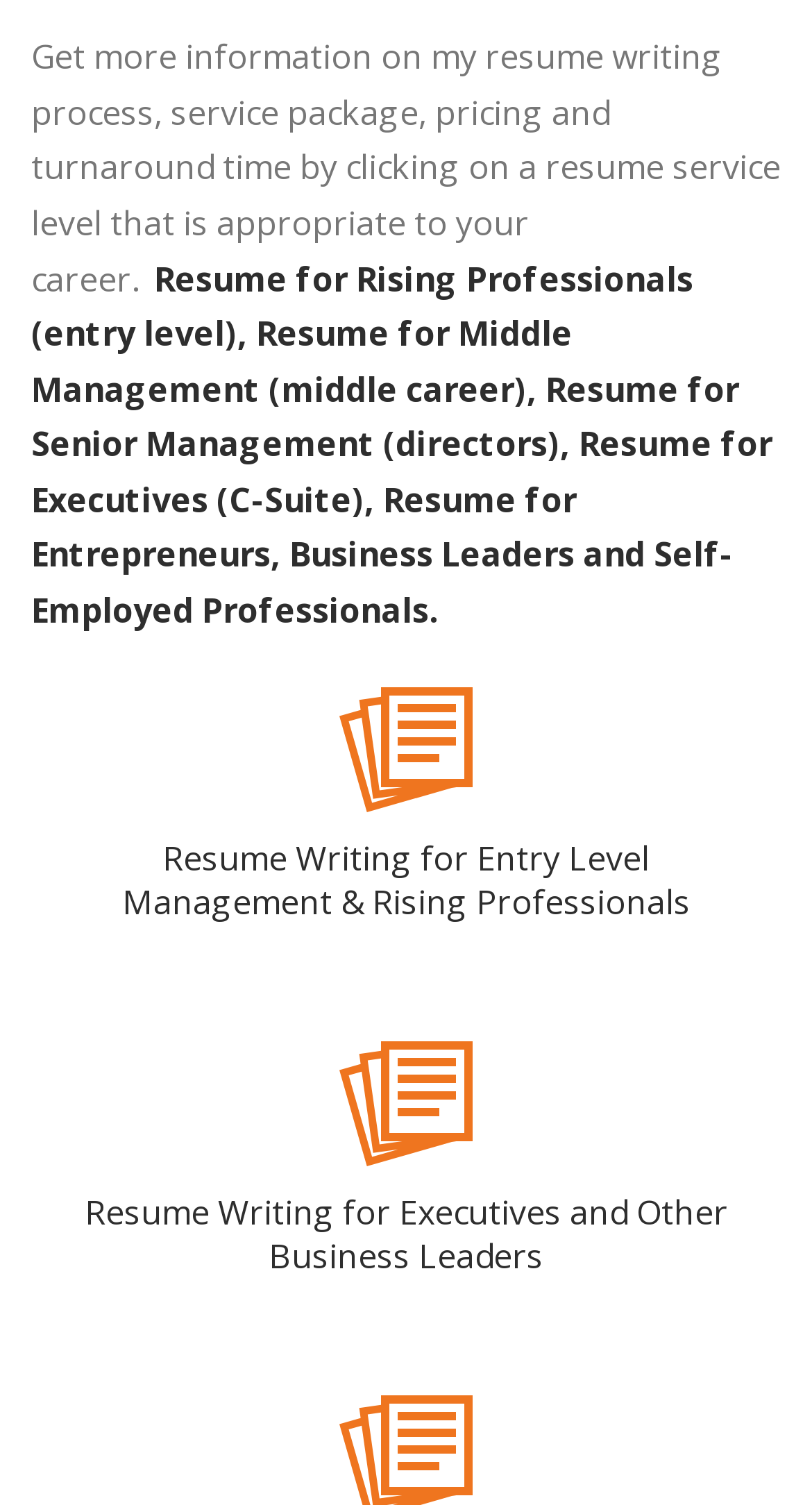Please identify the bounding box coordinates of the element's region that should be clicked to execute the following instruction: "Click on the 'Resume for Entrepreneurs, Business Leaders and Self-Employed Professionals' link". The bounding box coordinates must be four float numbers between 0 and 1, i.e., [left, top, right, bottom].

[0.038, 0.317, 0.903, 0.42]